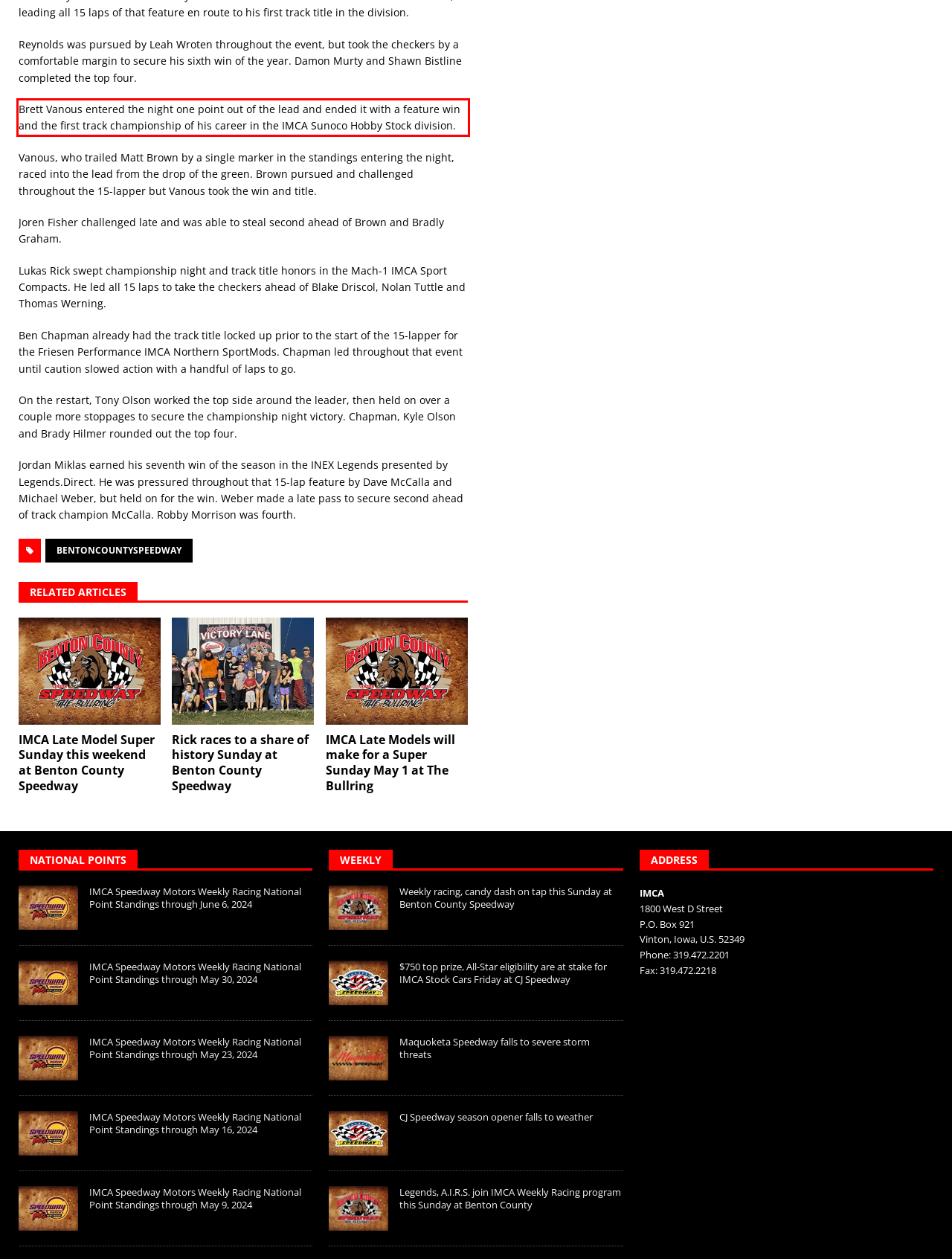You have a screenshot of a webpage with a red bounding box. Identify and extract the text content located inside the red bounding box.

Brett Vanous entered the night one point out of the lead and ended it with a feature win and the first track championship of his career in the IMCA Sunoco Hobby Stock division.